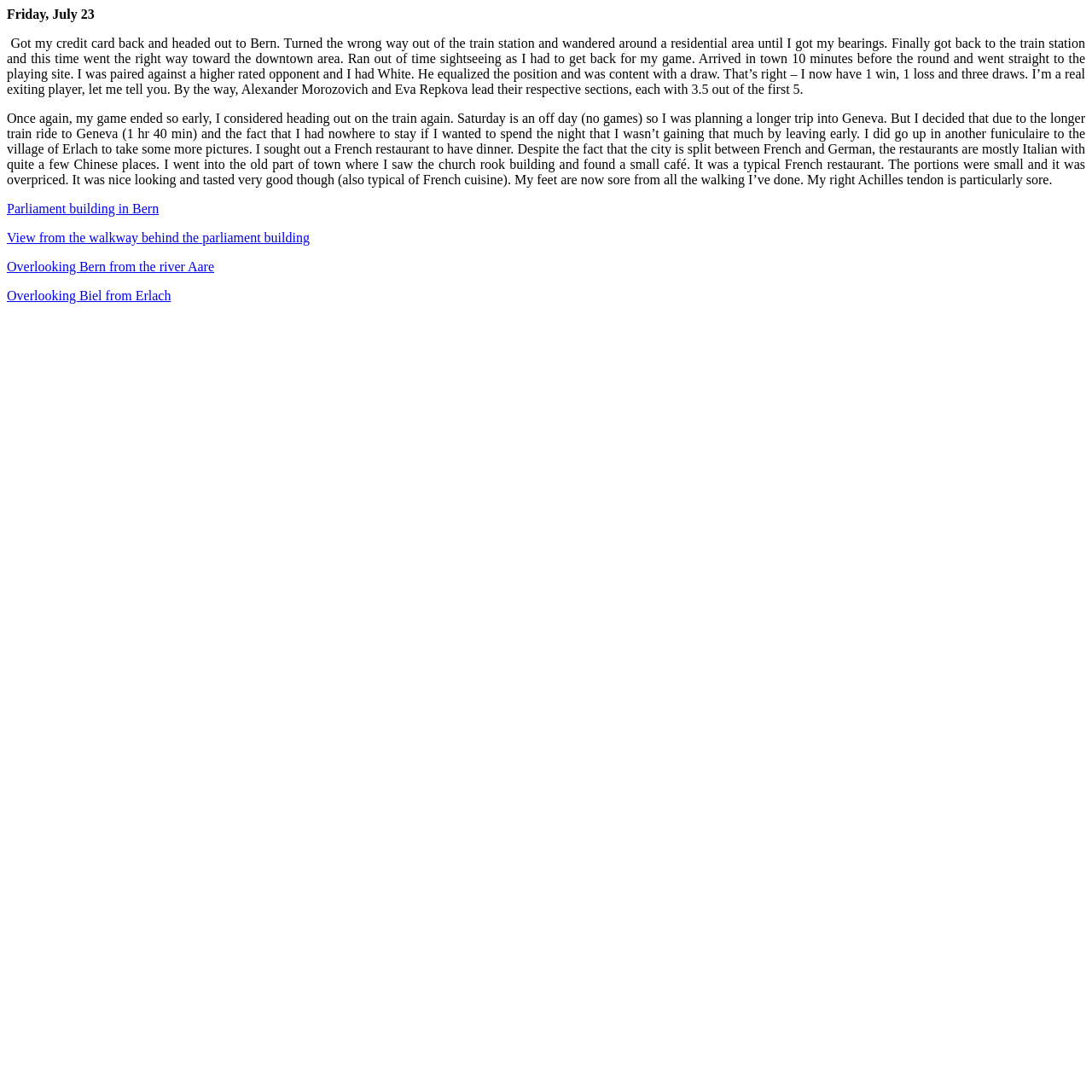Refer to the screenshot and give an in-depth answer to this question: How many wins does the author have?

In the first paragraph, the author mentions that they have 1 win, 1 loss, and three draws, indicating that they have won one game.